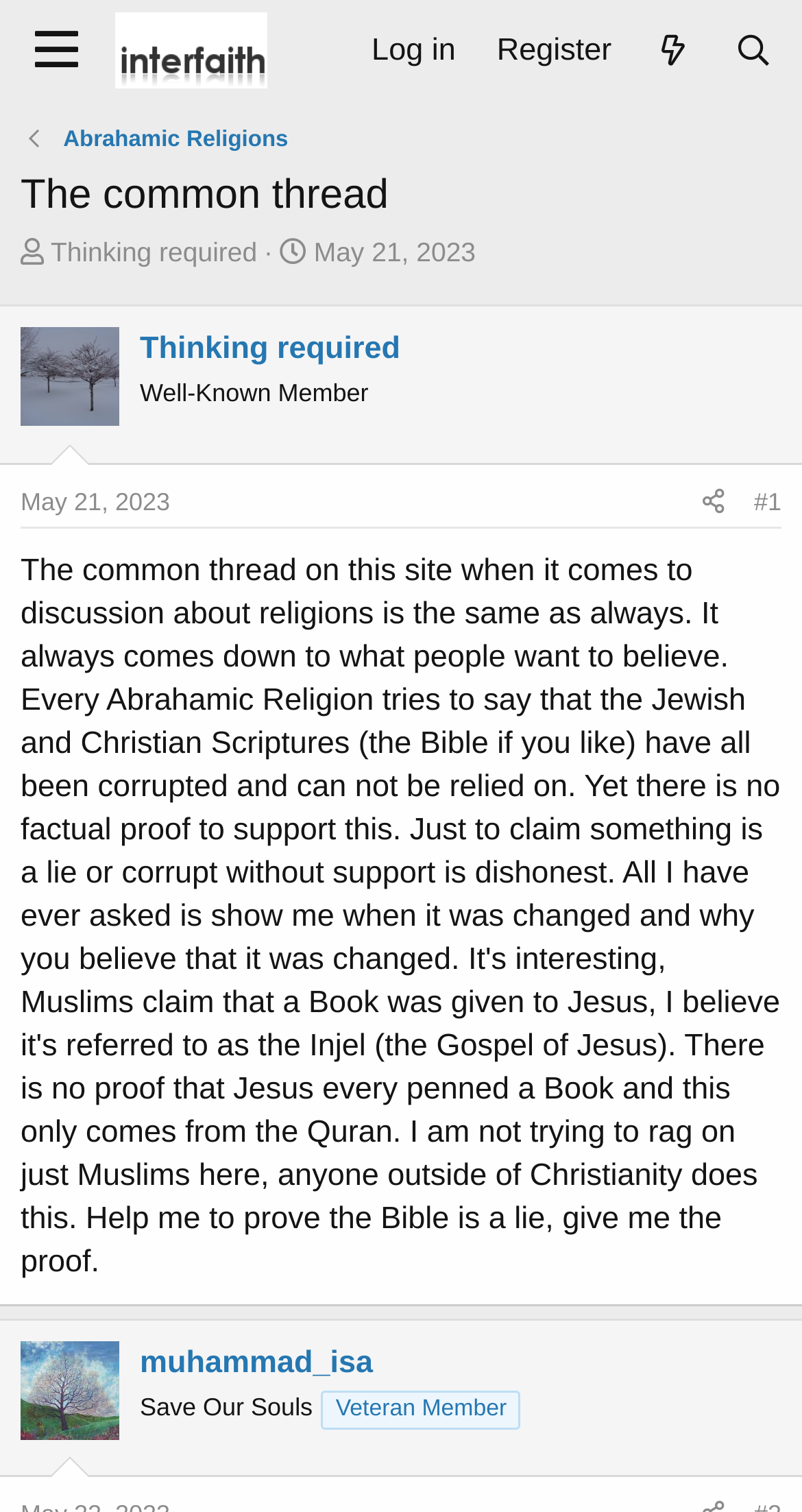Identify the bounding box coordinates of the section that should be clicked to achieve the task described: "Go to 'Interfaith forums'".

[0.143, 0.009, 0.333, 0.059]